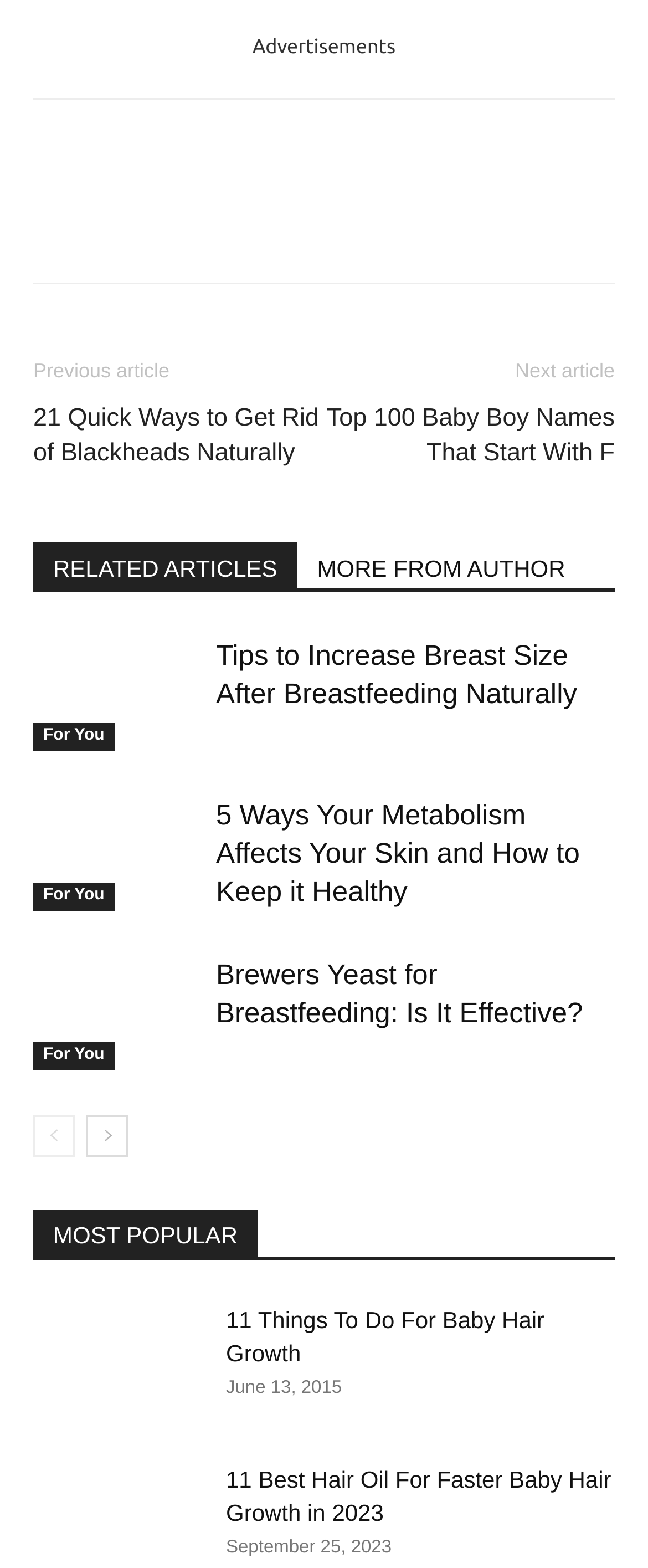How many articles are related to the author?
From the details in the image, provide a complete and detailed answer to the question.

I counted the number of links with the text 'MORE FROM AUTHOR' and found 4 related articles.